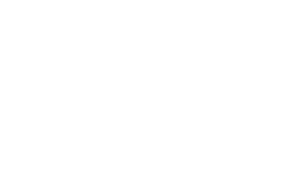Provide a thorough description of the contents of the image.

The image titled "Security’s Top 5 – March 2024" showcases a striking graphic representation related to the key themes in cybersecurity for the specified month. Positioned within a broader article context, this image likely highlights important trends or issues in the security landscape. Accompanying the image, the article includes relevant information aimed at professionals navigating the complex challenges of cybersecurity. The overall layout suggests an emphasis on current developments and insights that are crucial for understanding security practices in a dynamic environment.